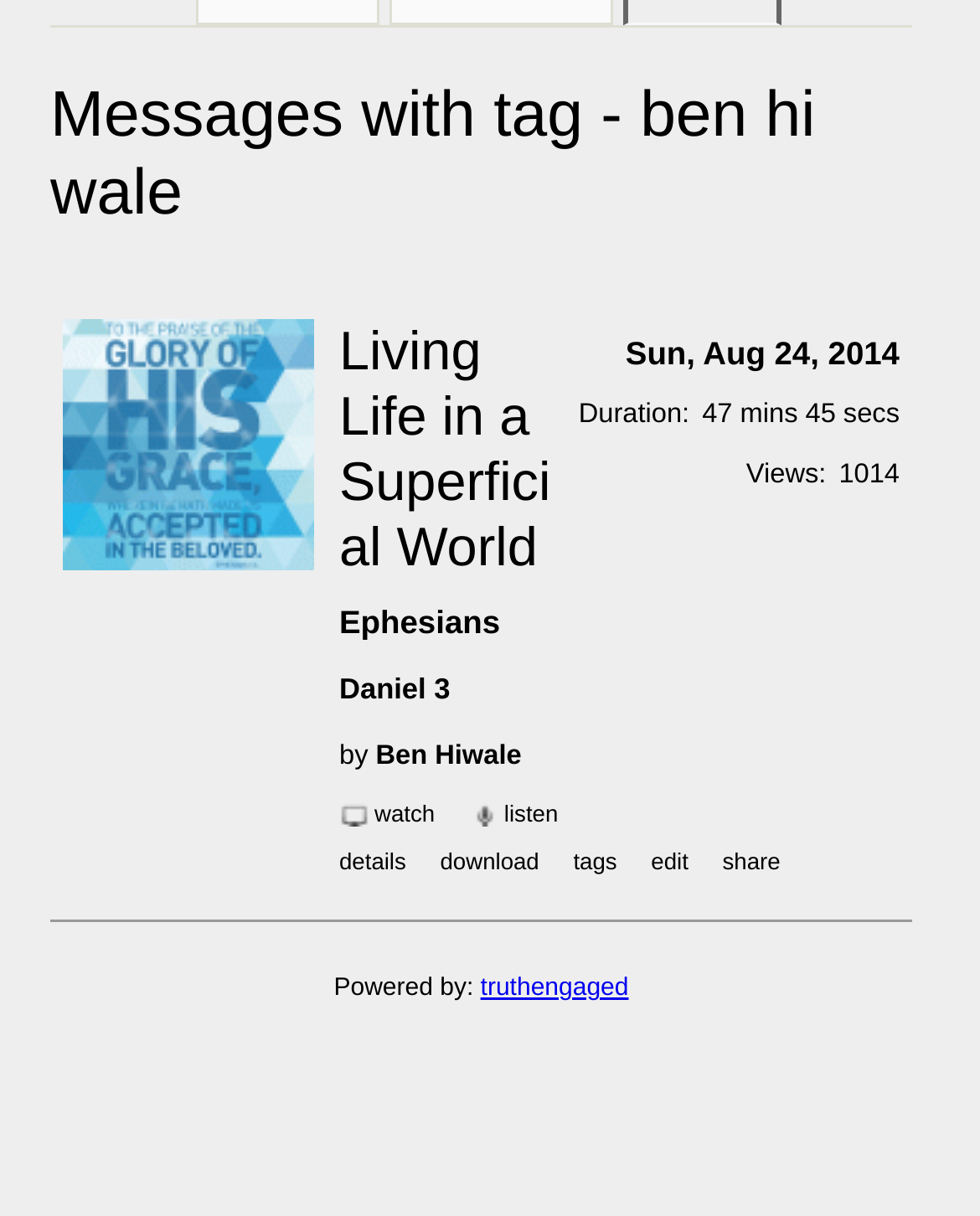Ascertain the bounding box coordinates for the UI element detailed here: "Ben Hiwale". The coordinates should be provided as [left, top, right, bottom] with each value being a float between 0 and 1.

[0.383, 0.609, 0.532, 0.634]